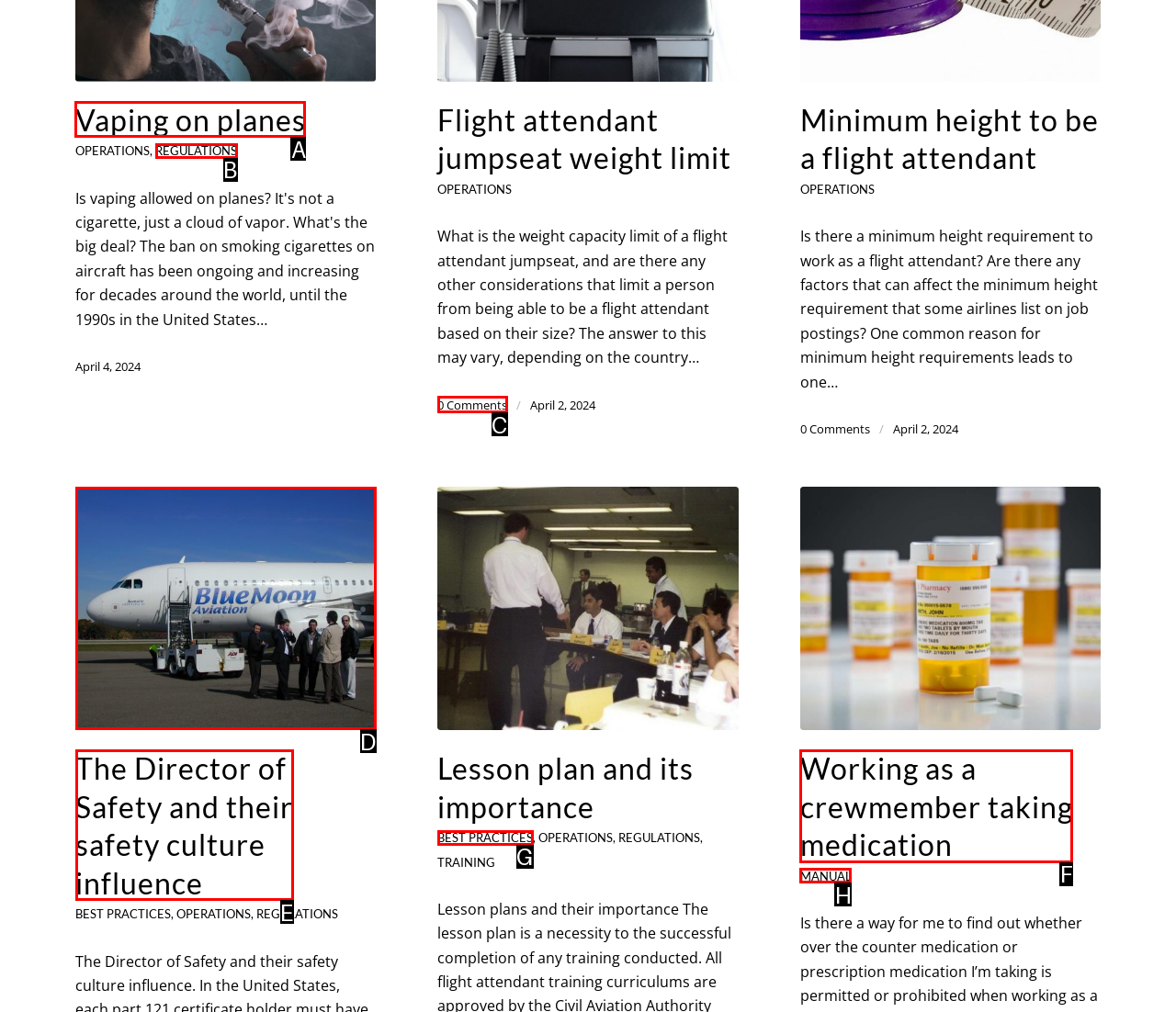For the task: Click on 'Vaping on planes', identify the HTML element to click.
Provide the letter corresponding to the right choice from the given options.

A